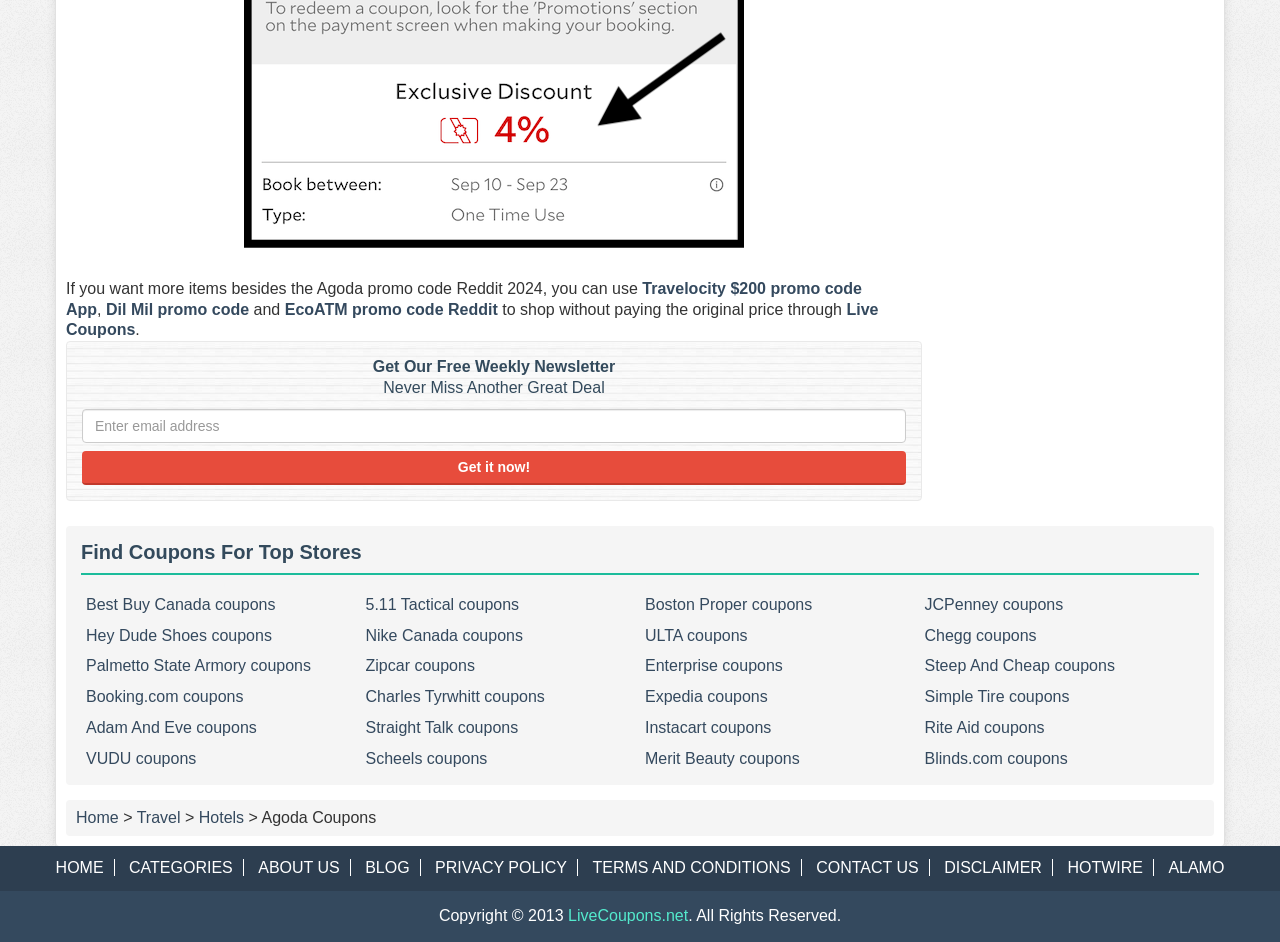Please provide the bounding box coordinates for the UI element as described: "HOTWIRE". The coordinates must be four floats between 0 and 1, represented as [left, top, right, bottom].

[0.826, 0.912, 0.902, 0.93]